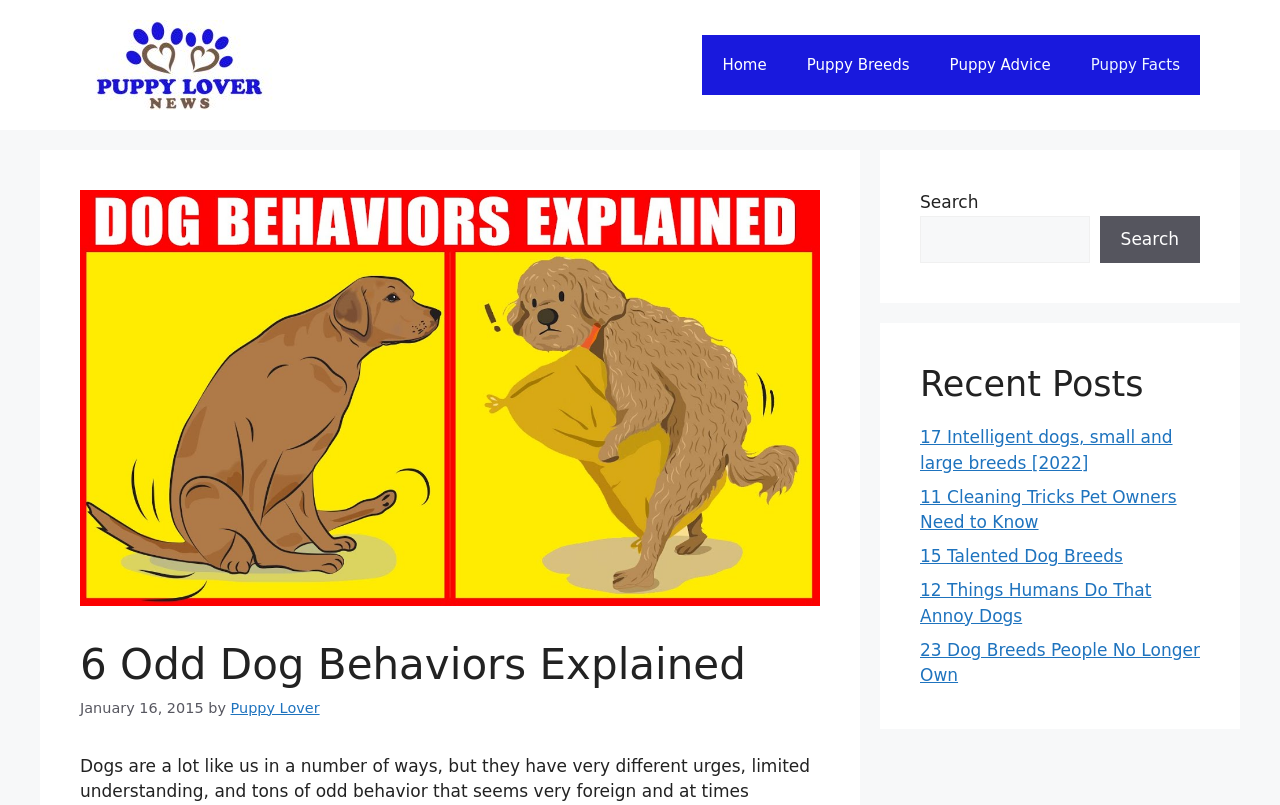What is the topic of the main article?
Give a one-word or short phrase answer based on the image.

Odd Dog Behaviors